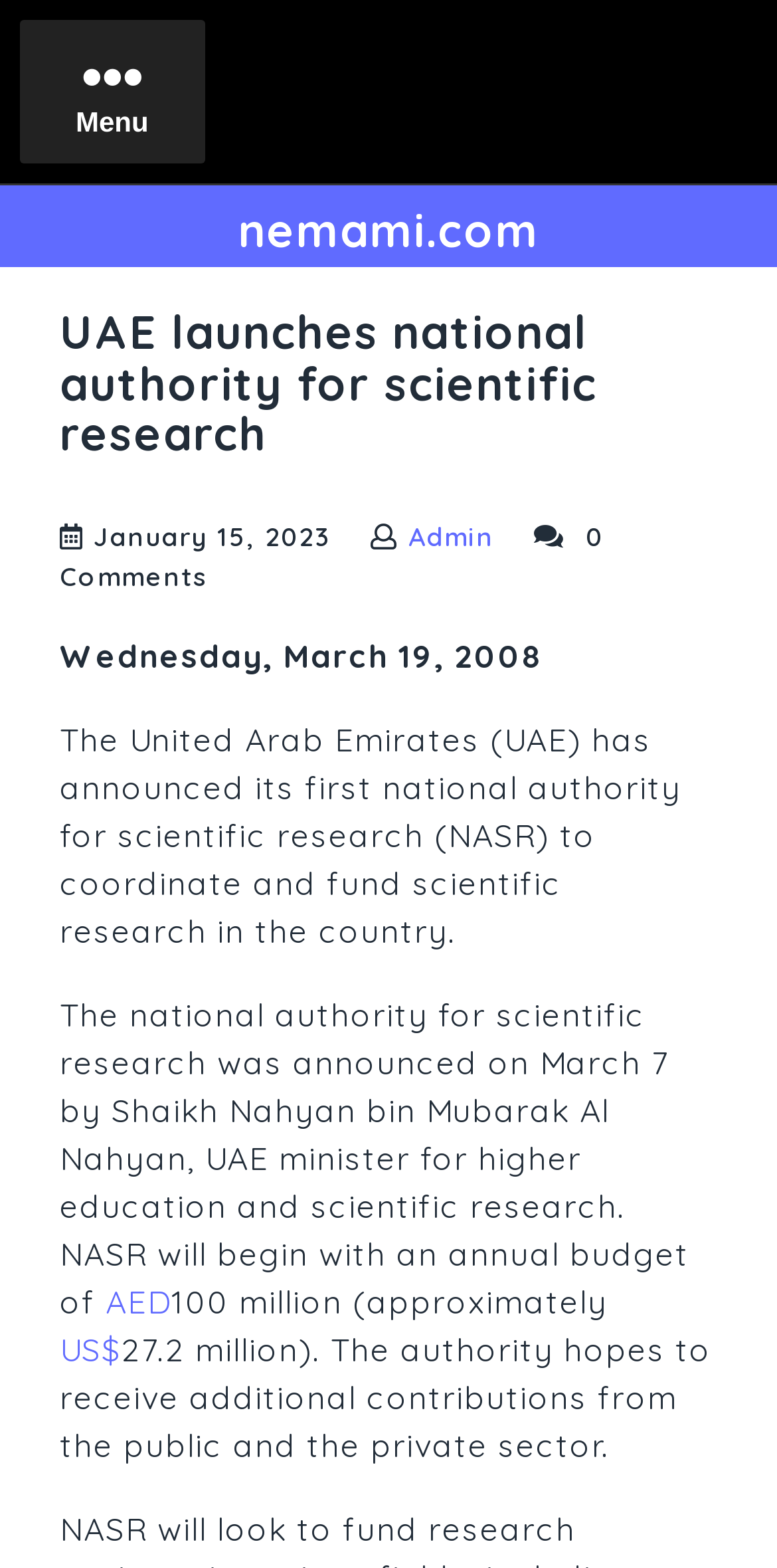What is the date of the article? Observe the screenshot and provide a one-word or short phrase answer.

January 15, 2023